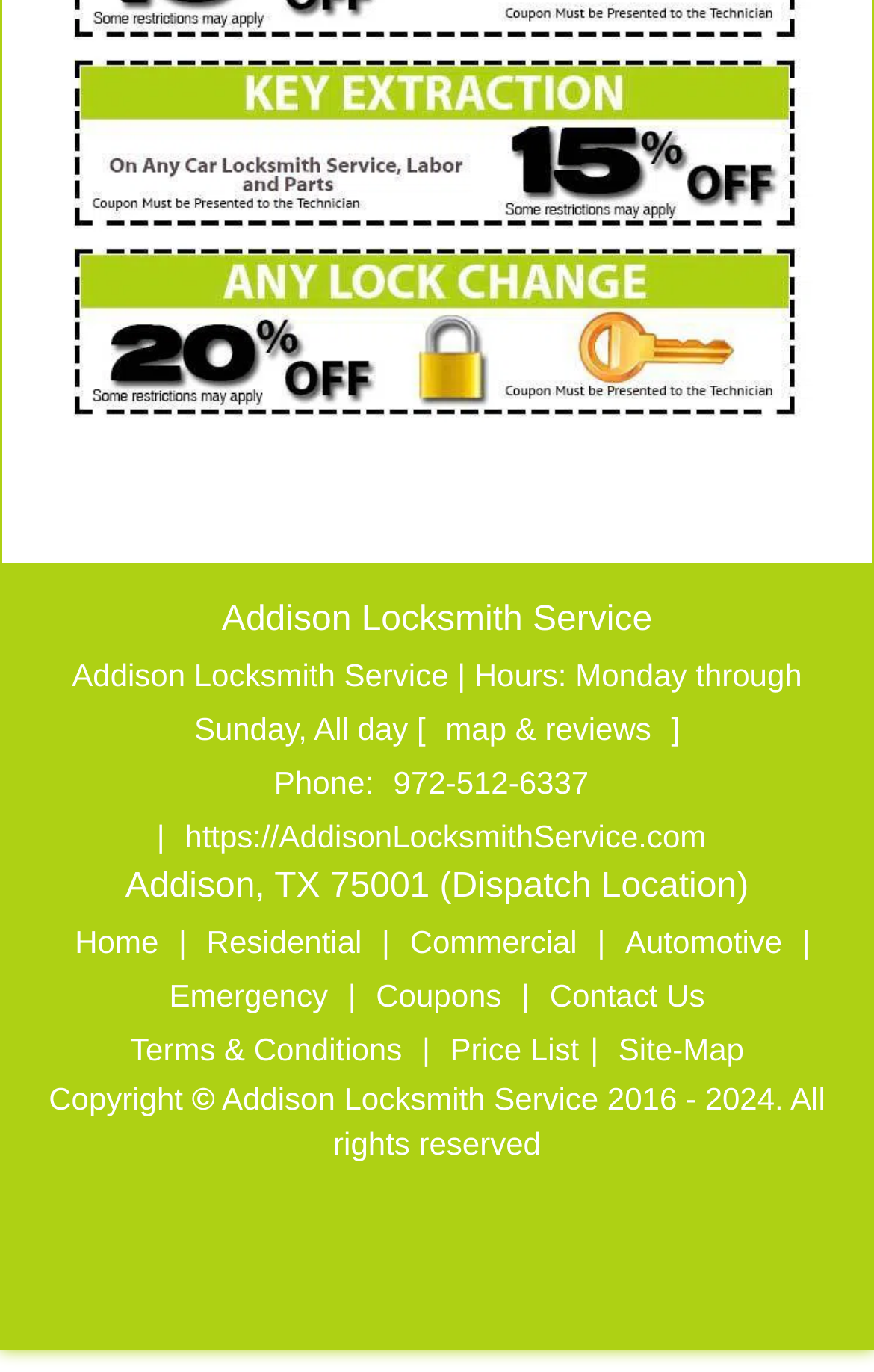Given the element description Contact Us, specify the bounding box coordinates of the corresponding UI element in the format (top-left x, top-left y, bottom-right x, bottom-right y). All values must be between 0 and 1.

[0.616, 0.712, 0.819, 0.738]